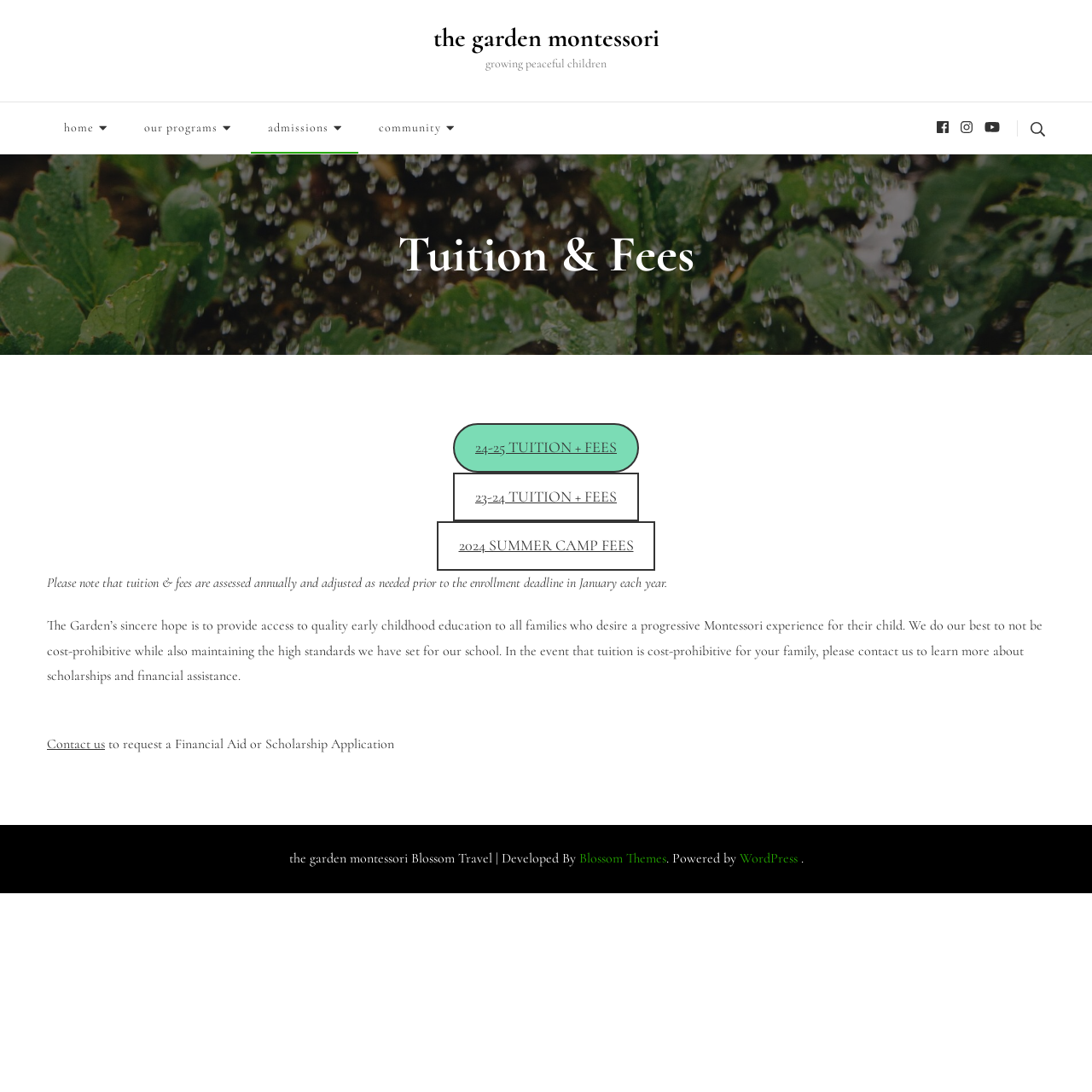Determine the bounding box coordinates of the clickable element to complete this instruction: "view tuition and fees". Provide the coordinates in the format of four float numbers between 0 and 1, [left, top, right, bottom].

[0.23, 0.283, 0.402, 0.33]